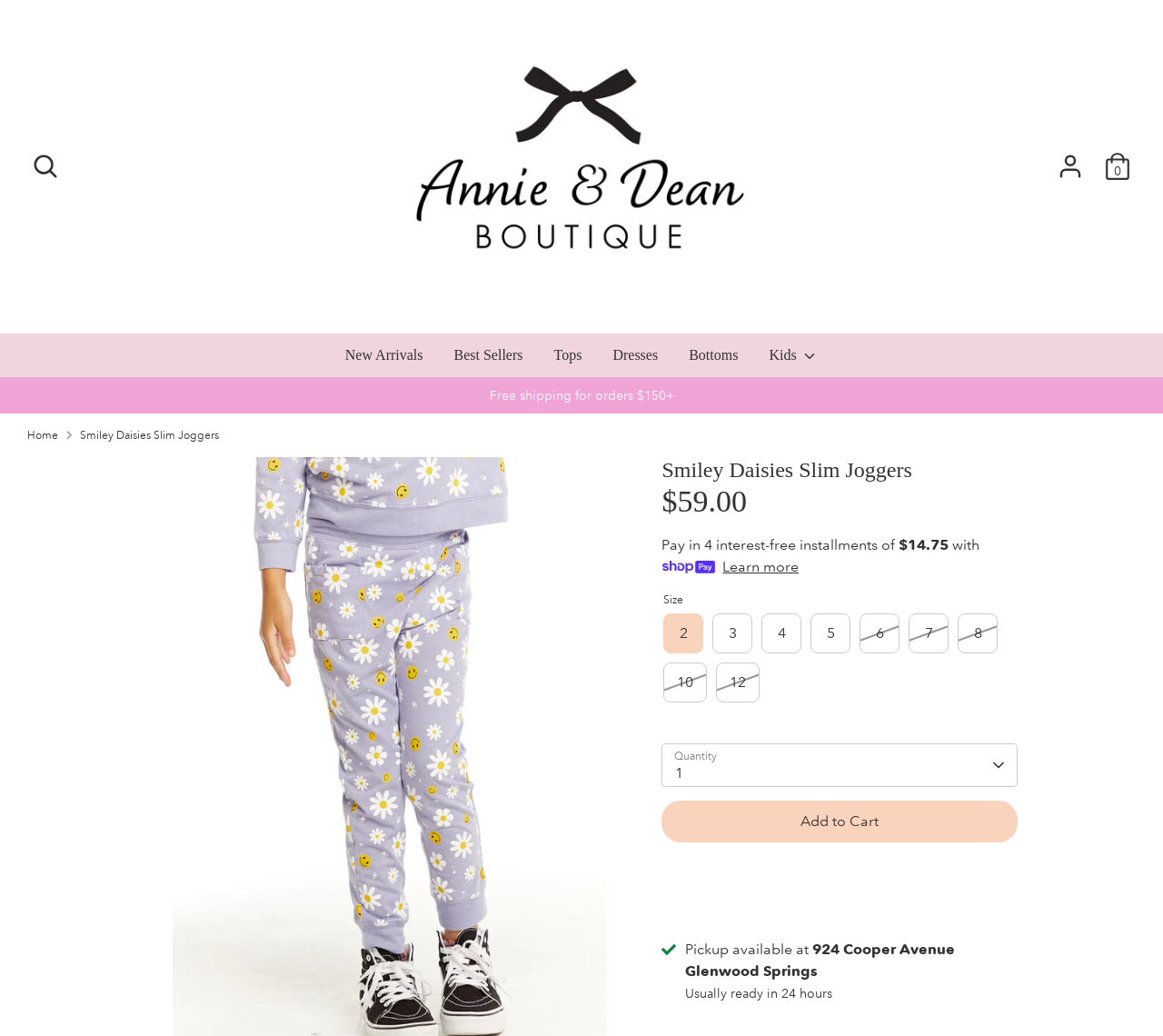Give a detailed account of the webpage, highlighting key information.

This webpage is about a product called "Smiley Daisies Slim Joggers" from Annie and Dean. At the top left corner, there is a search bar with a search button and a close button. Next to the search bar, there is a link to the account page. On the top right corner, there are links to "New Arrivals", "Best Sellers", "Tops", "Dresses", "Bottoms", "Kids", and "More links".

Below the top navigation bar, there is a notice about free shipping for orders over $150. Underneath, there is a breadcrumb navigation showing the path from the home page to the current product page.

The main content of the page is about the product, with a heading "Smiley Daisies Slim Joggers" and a price of $59.00. There is also information about paying in 4 interest-free installments of $14.75 with Shop Pay. A "Learn more" button is available to provide more details.

Below the product information, there is a size selection section with radio buttons for sizes 2 to 12. Next to the size selection, there is a quantity selection button. A prominent "Add to Cart" button is located below the size and quantity selection.

At the bottom of the page, there is information about in-store pickup, including the address and availability of the product. A link to view store information is also provided.